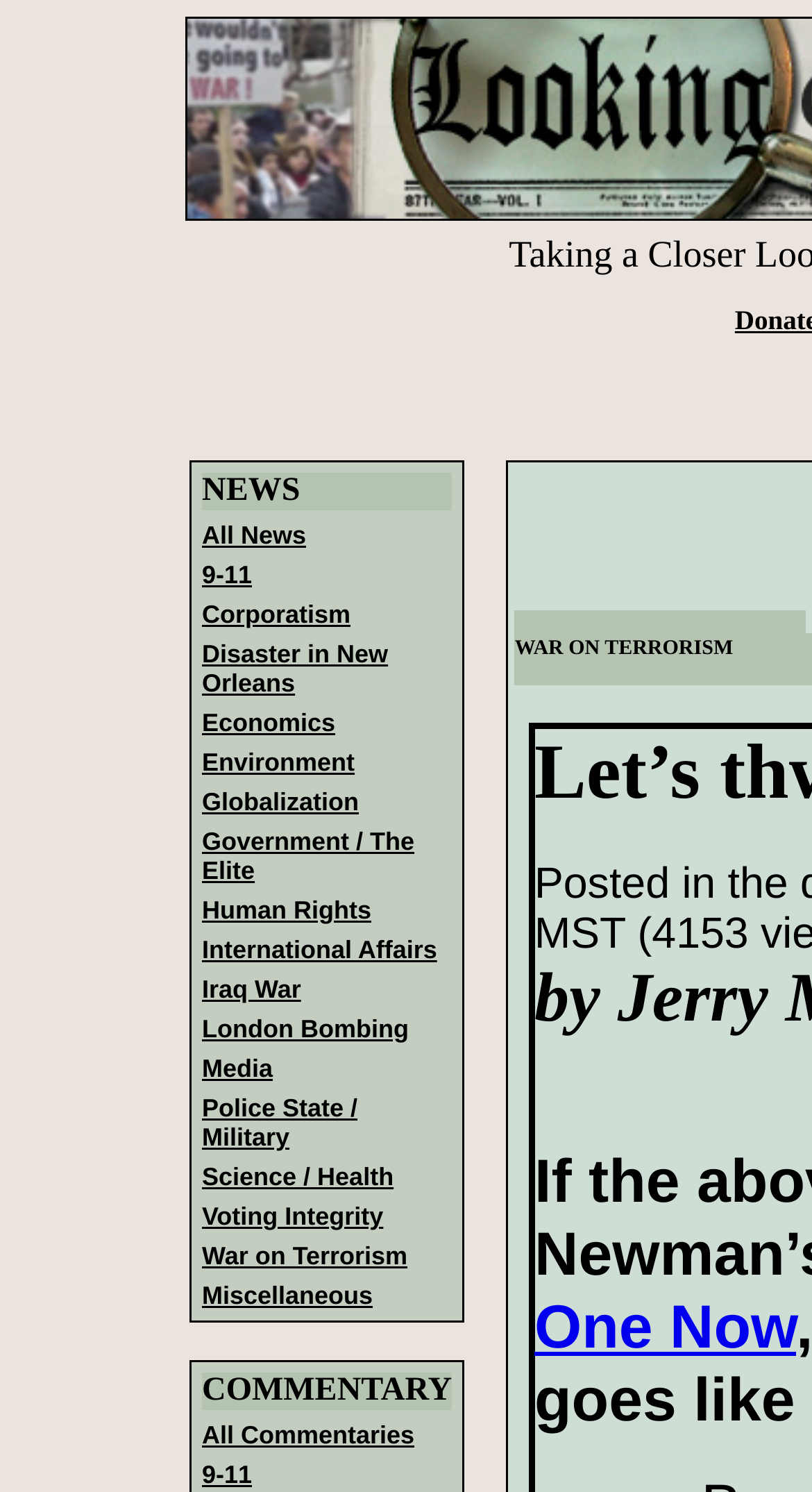Pinpoint the bounding box coordinates of the clickable area needed to execute the instruction: "View 9-11 news". The coordinates should be specified as four float numbers between 0 and 1, i.e., [left, top, right, bottom].

[0.249, 0.376, 0.31, 0.395]